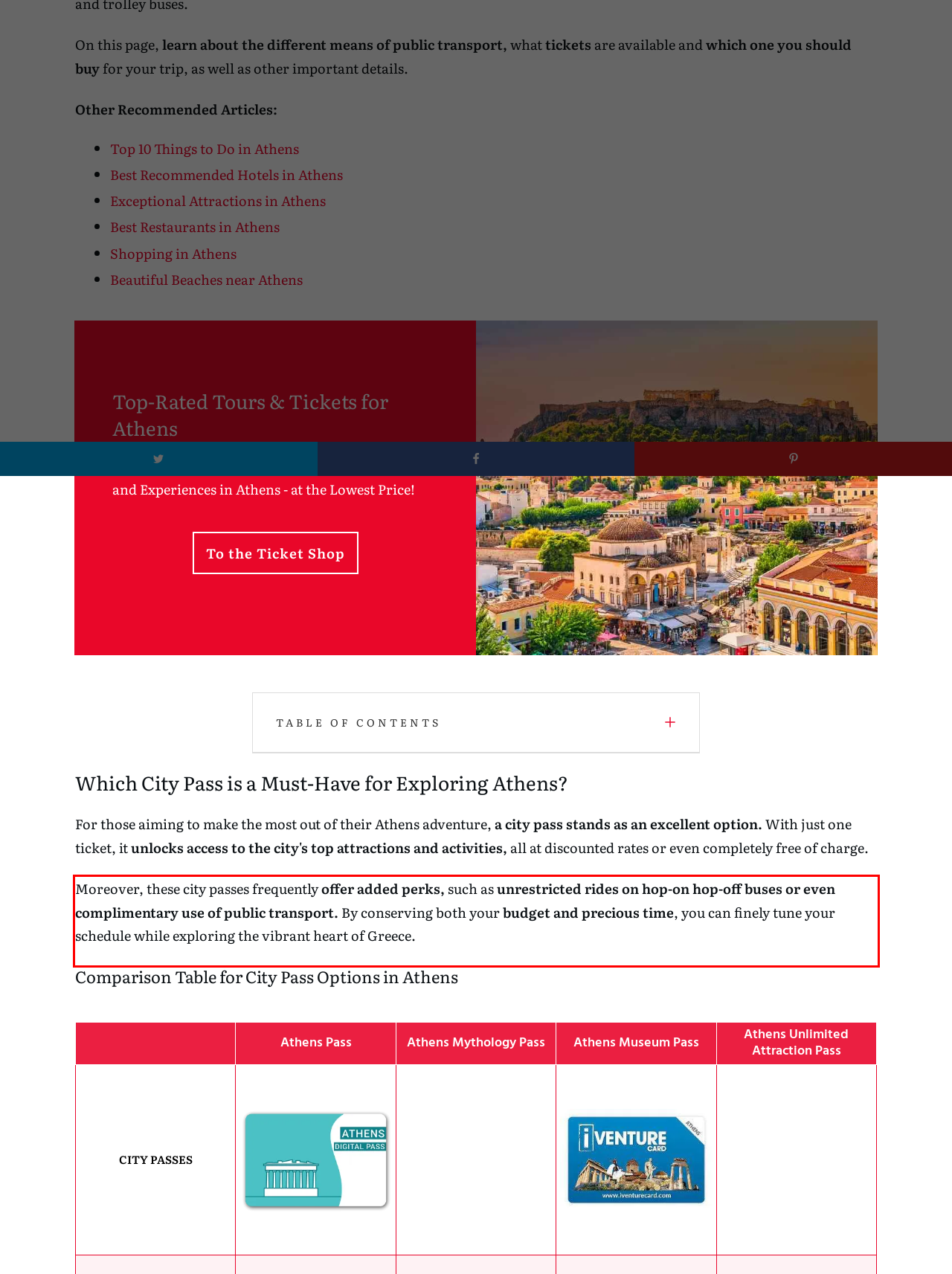Given a screenshot of a webpage containing a red rectangle bounding box, extract and provide the text content found within the red bounding box.

Moreover, these city passes frequently offer added perks, such as unrestricted rides on hop-on hop-off buses or even complimentary use of public transport. By conserving both your budget and precious time, you can finely tune your schedule while exploring the vibrant heart of Greece.